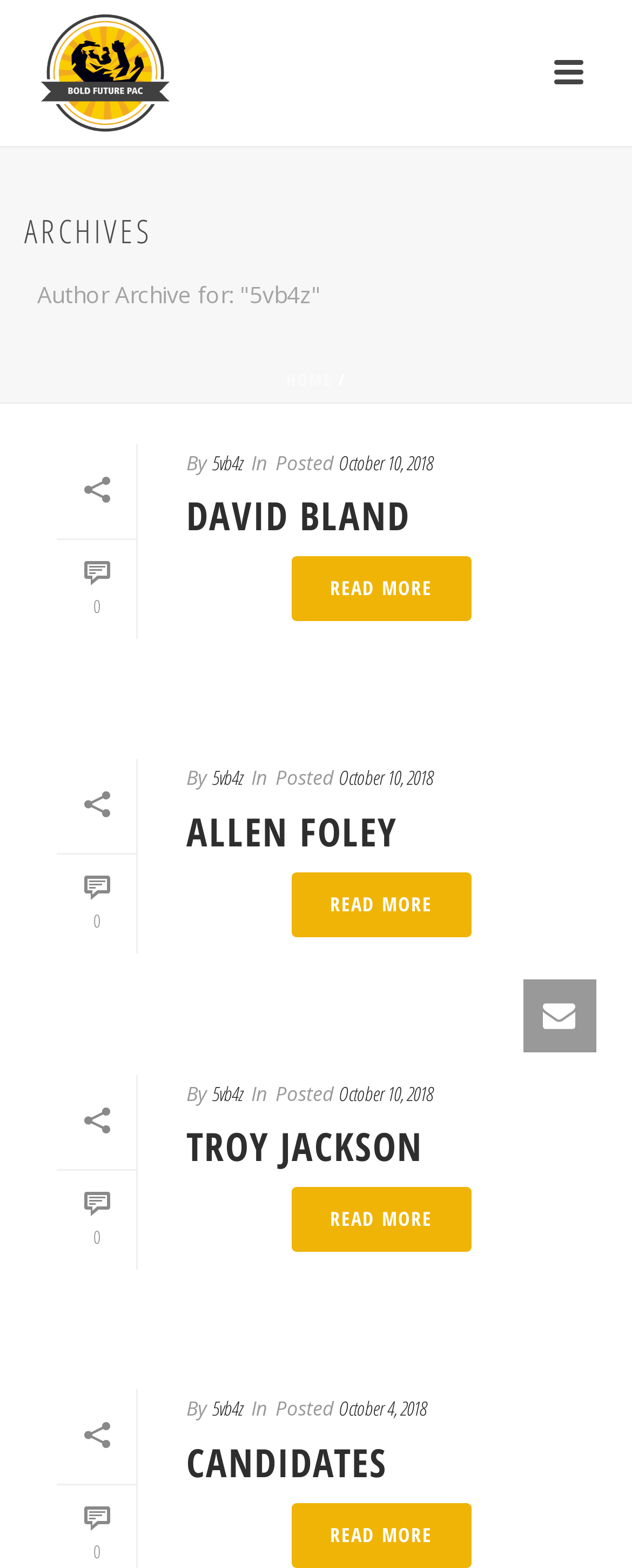Use one word or a short phrase to answer the question provided: 
What is the name of the first candidate mentioned?

DAVID BLAND